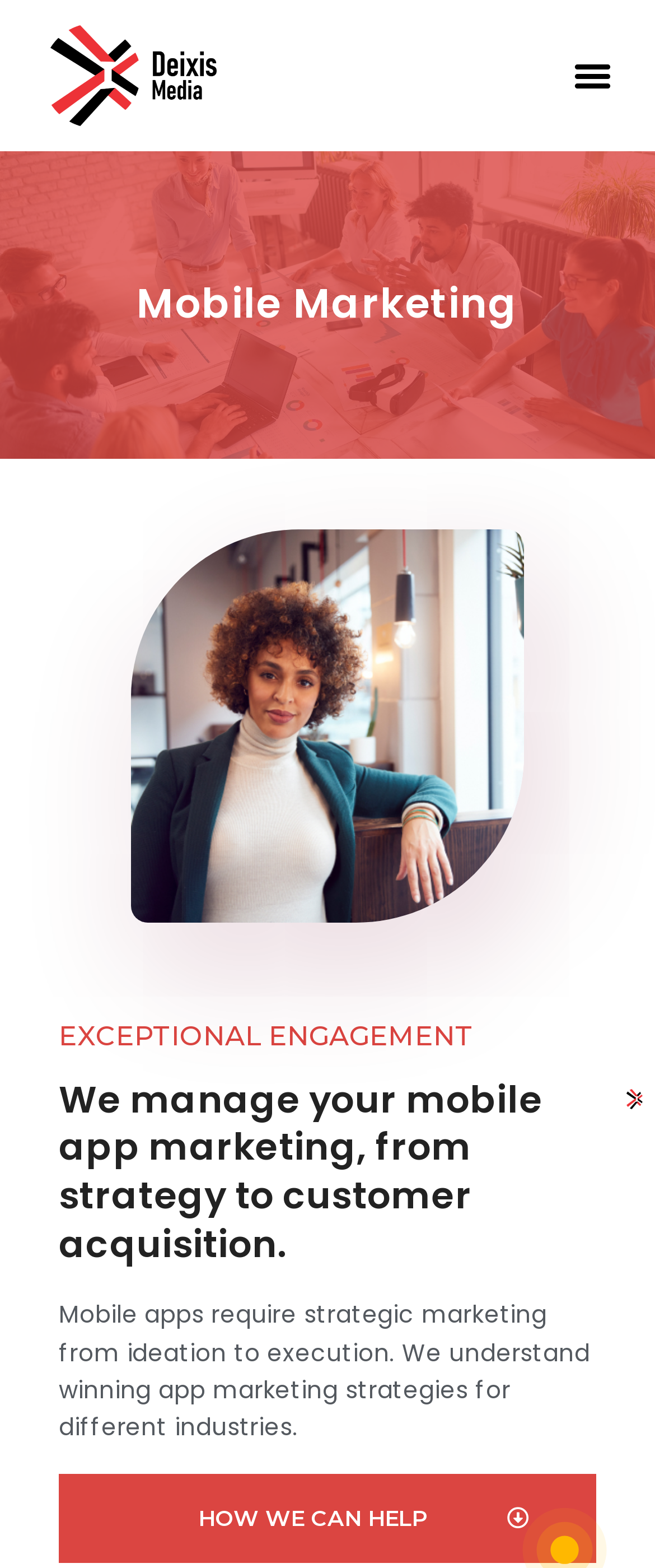Please answer the following question using a single word or phrase: 
What is the focus of Deixis Media's mobile app marketing strategies?

Different industries